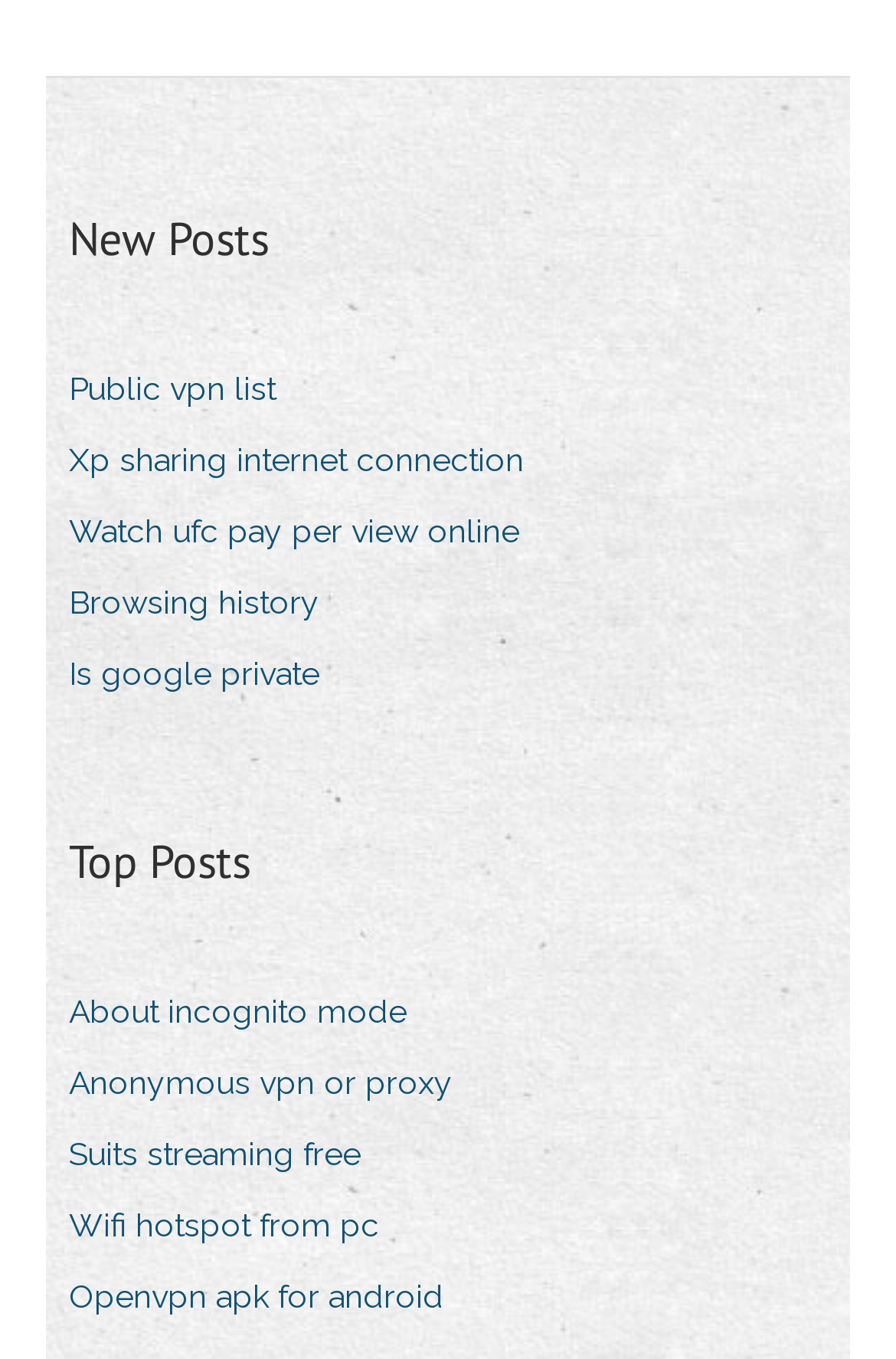Answer the question in one word or a short phrase:
How many links are in the 'New Posts' section?

5